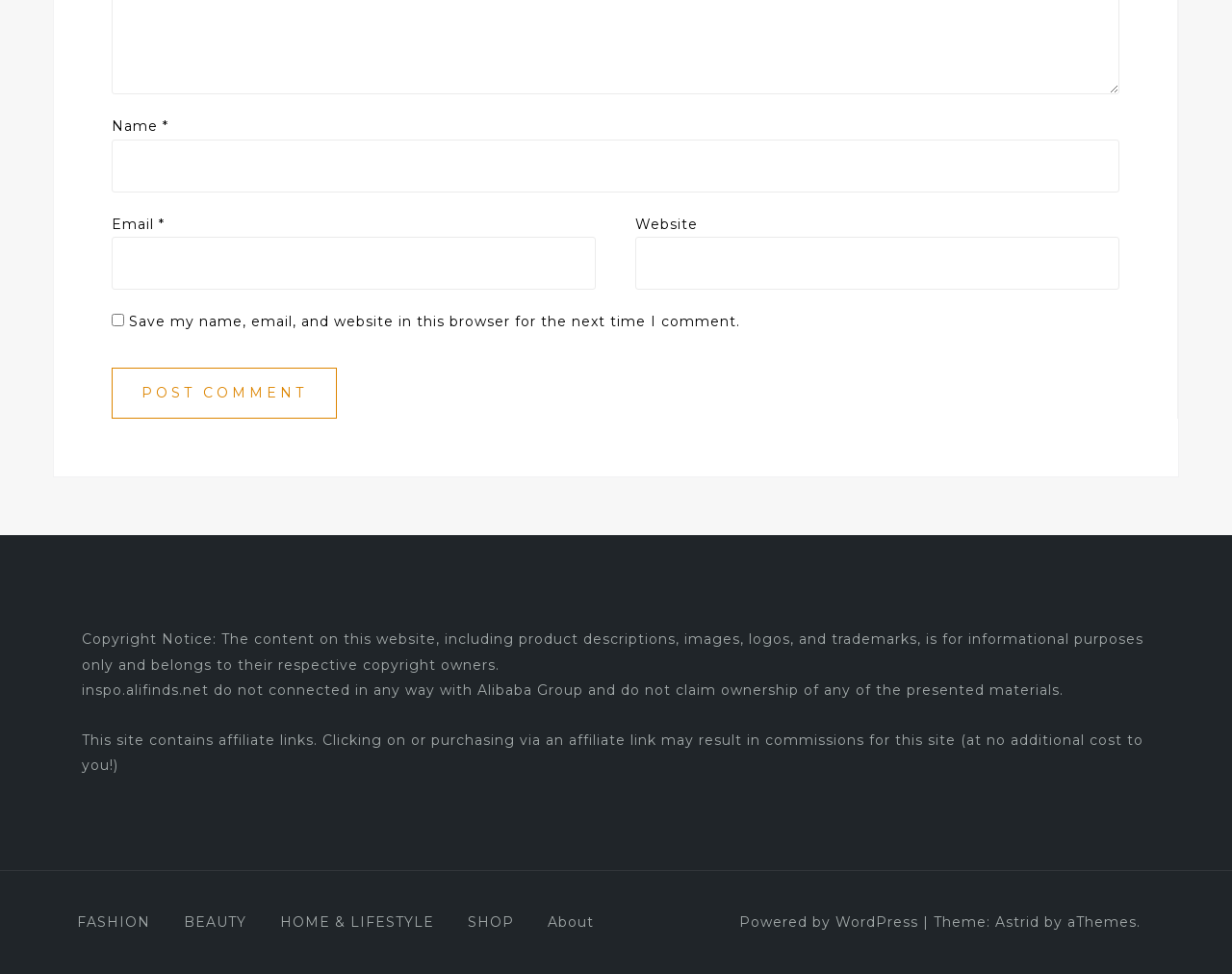What is the purpose of the checkbox?
Please ensure your answer to the question is detailed and covers all necessary aspects.

The checkbox is located below the 'Website' textbox and is labeled 'Save my name, email, and website in this browser for the next time I comment.' This suggests that its purpose is to save the user's comment information for future use.